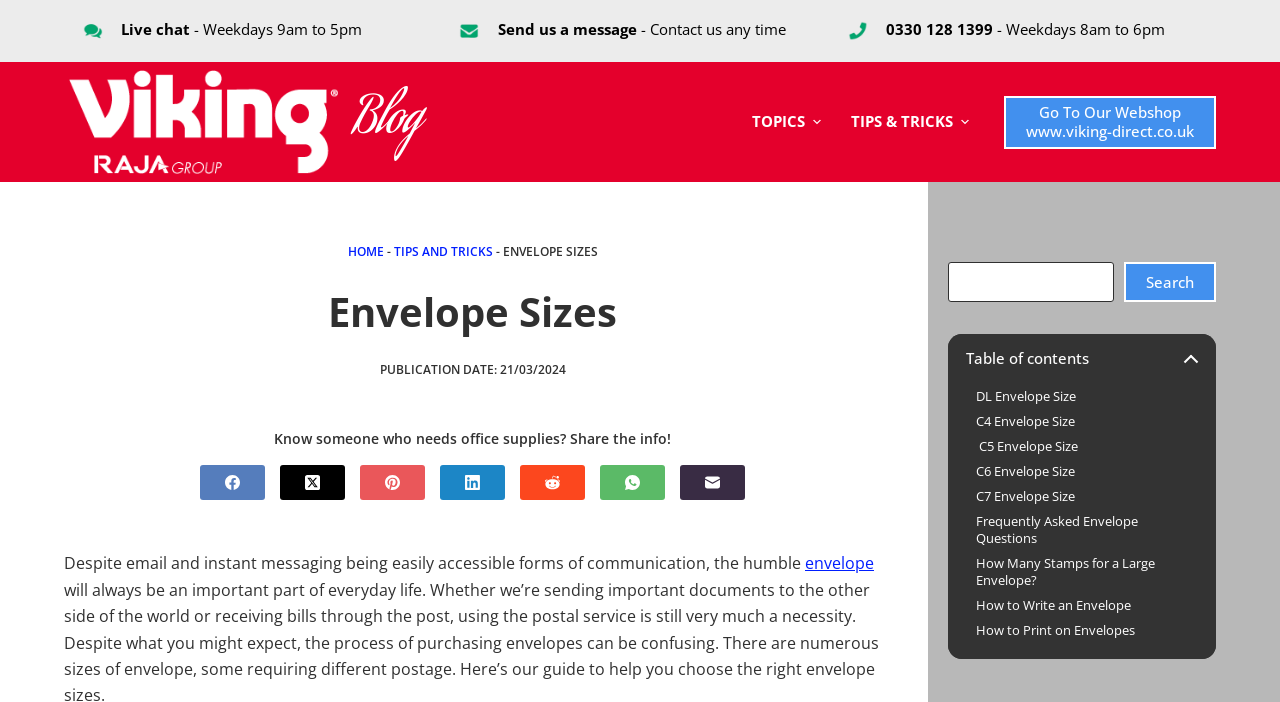Find the bounding box coordinates of the element's region that should be clicked in order to follow the given instruction: "Search for something". The coordinates should consist of four float numbers between 0 and 1, i.e., [left, top, right, bottom].

[0.741, 0.373, 0.95, 0.43]